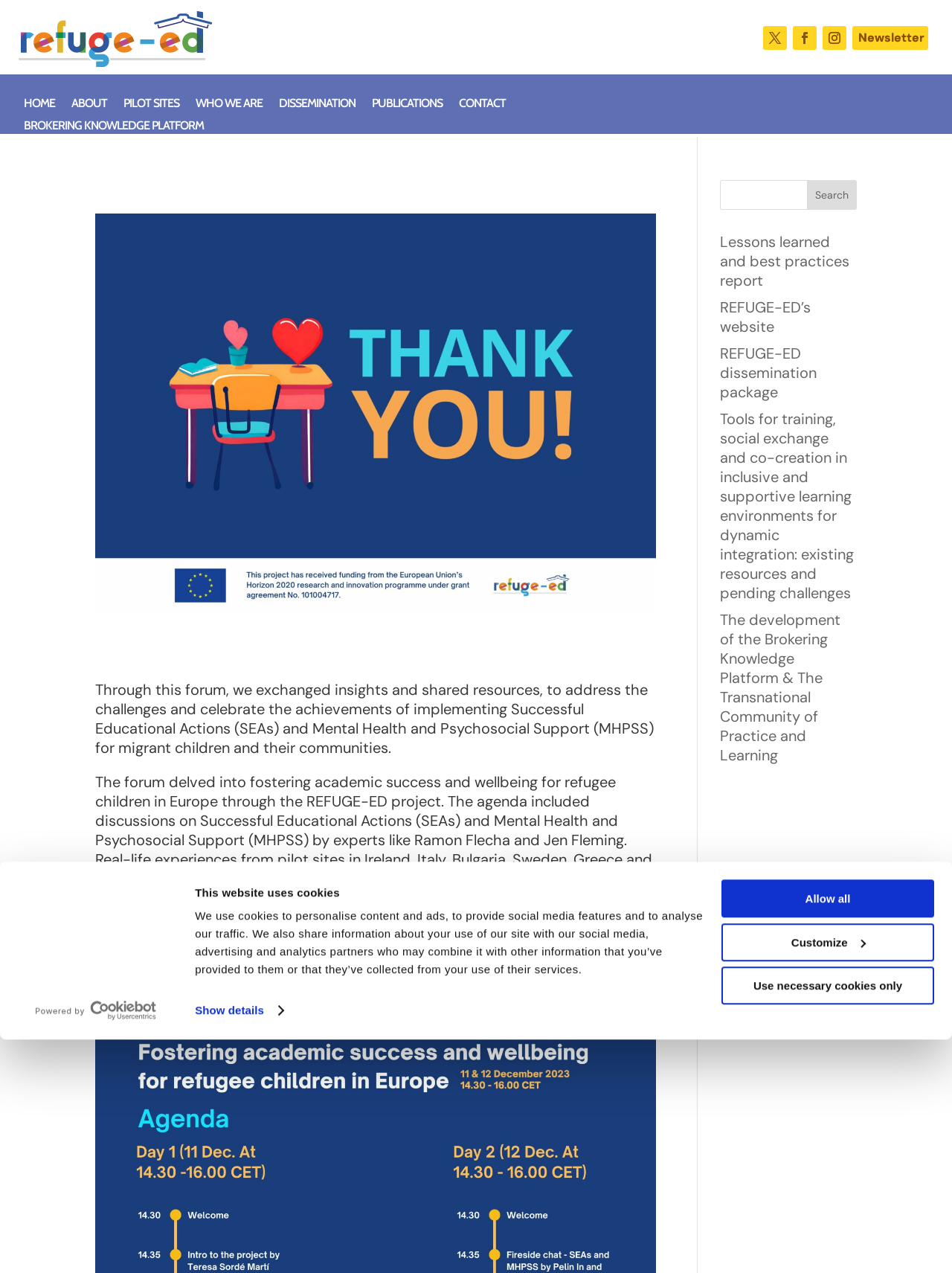Identify the bounding box for the given UI element using the description provided. Coordinates should be in the format (top-left x, top-left y, bottom-right x, bottom-right y) and must be between 0 and 1. Here is the description: REFUGE-ED’s website

[0.756, 0.234, 0.852, 0.264]